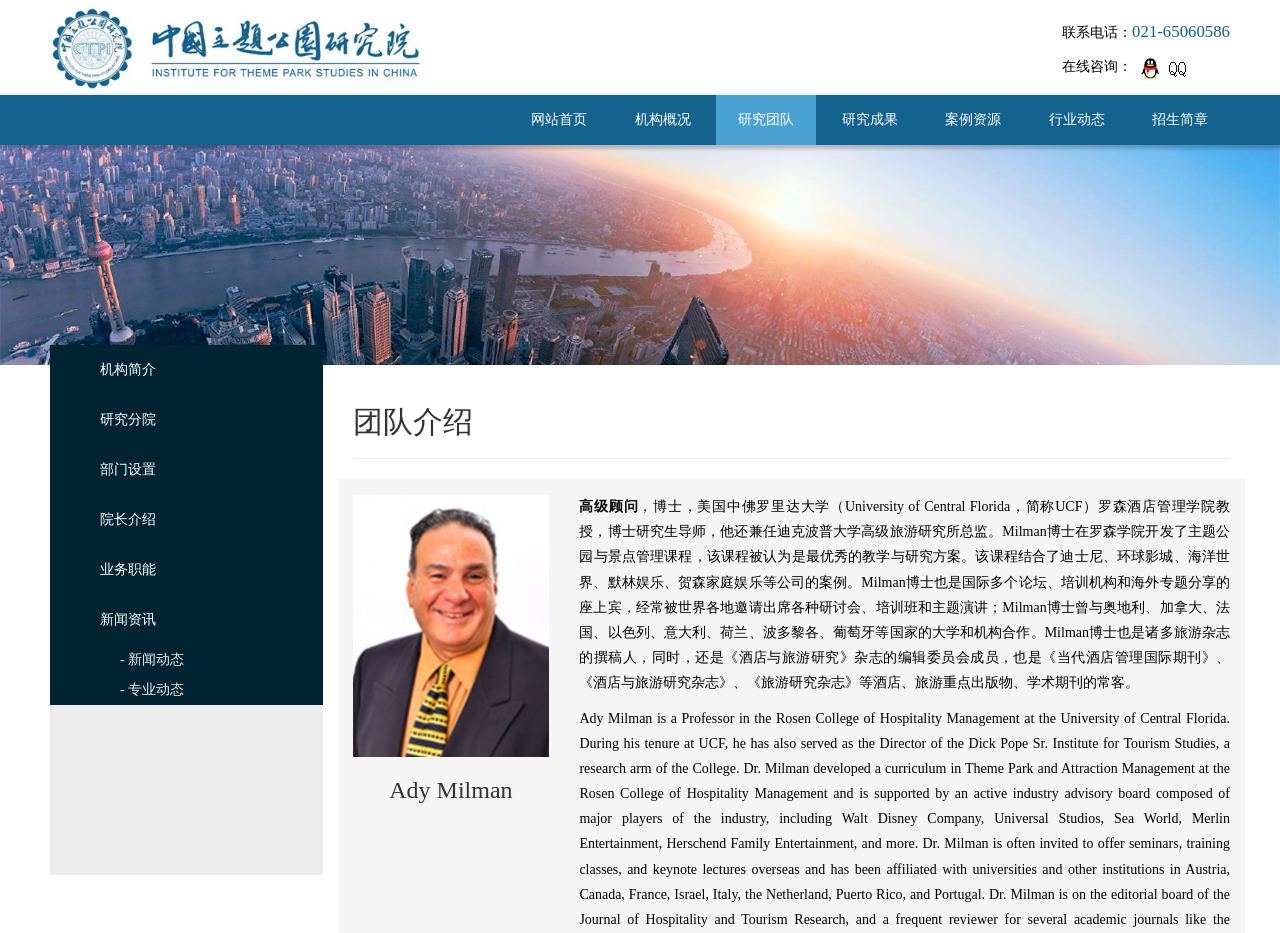Find the bounding box coordinates for the element that must be clicked to complete the instruction: "Visit the website homepage". The coordinates should be four float numbers between 0 and 1, indicated as [left, top, right, bottom].

[0.398, 0.102, 0.476, 0.155]